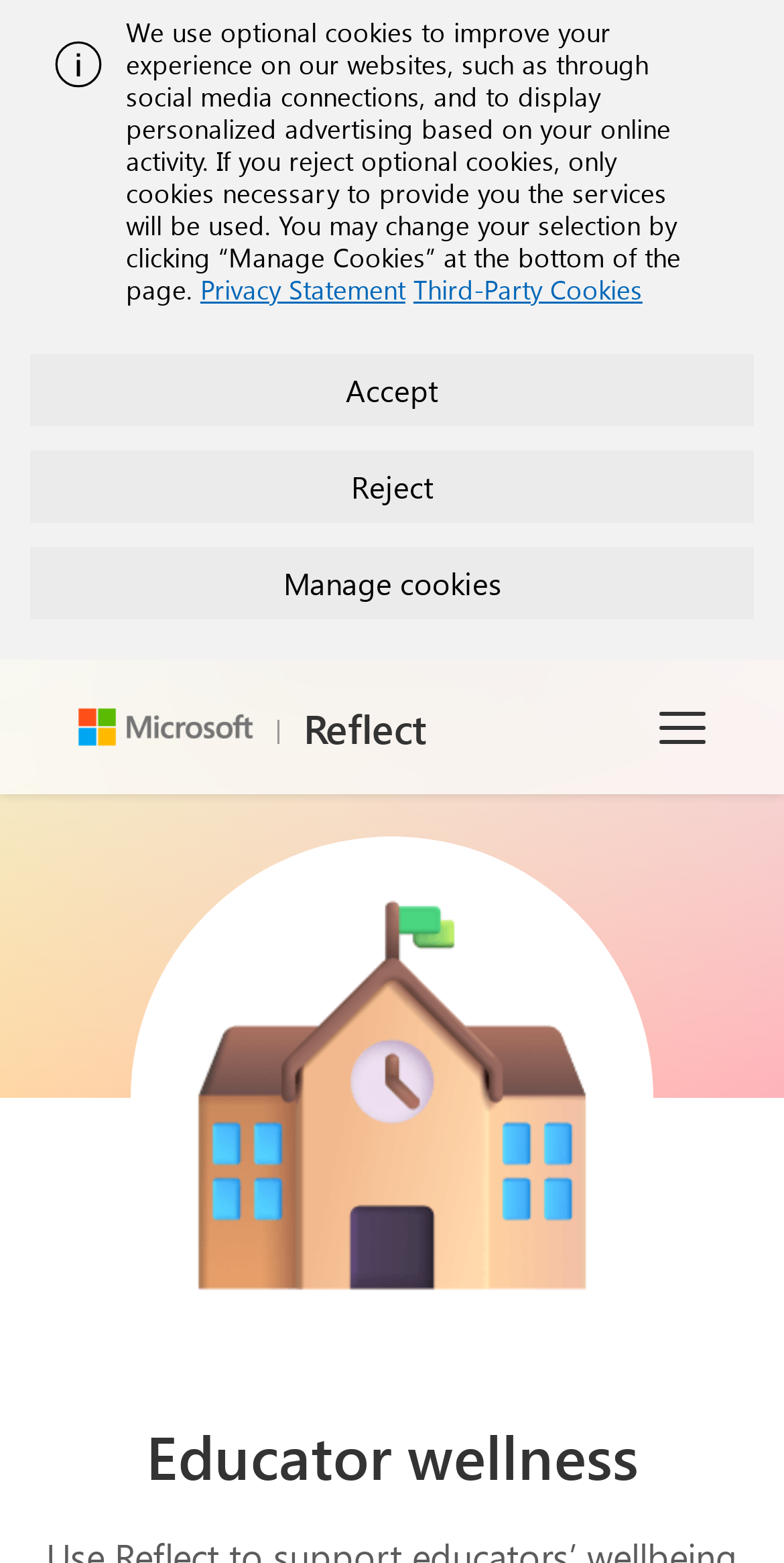What is the main topic of this webpage?
Please answer the question with a detailed and comprehensive explanation.

Based on the webpage's content, particularly the heading 'Schoolwide wellbeing' and the description 'Leverage Reflect to engage the entire school in creating a nurturing, inspiring, and equitable learning community that fosters social, emotional, and academic growth.', it is clear that the main topic of this webpage is schoolwide wellbeing.